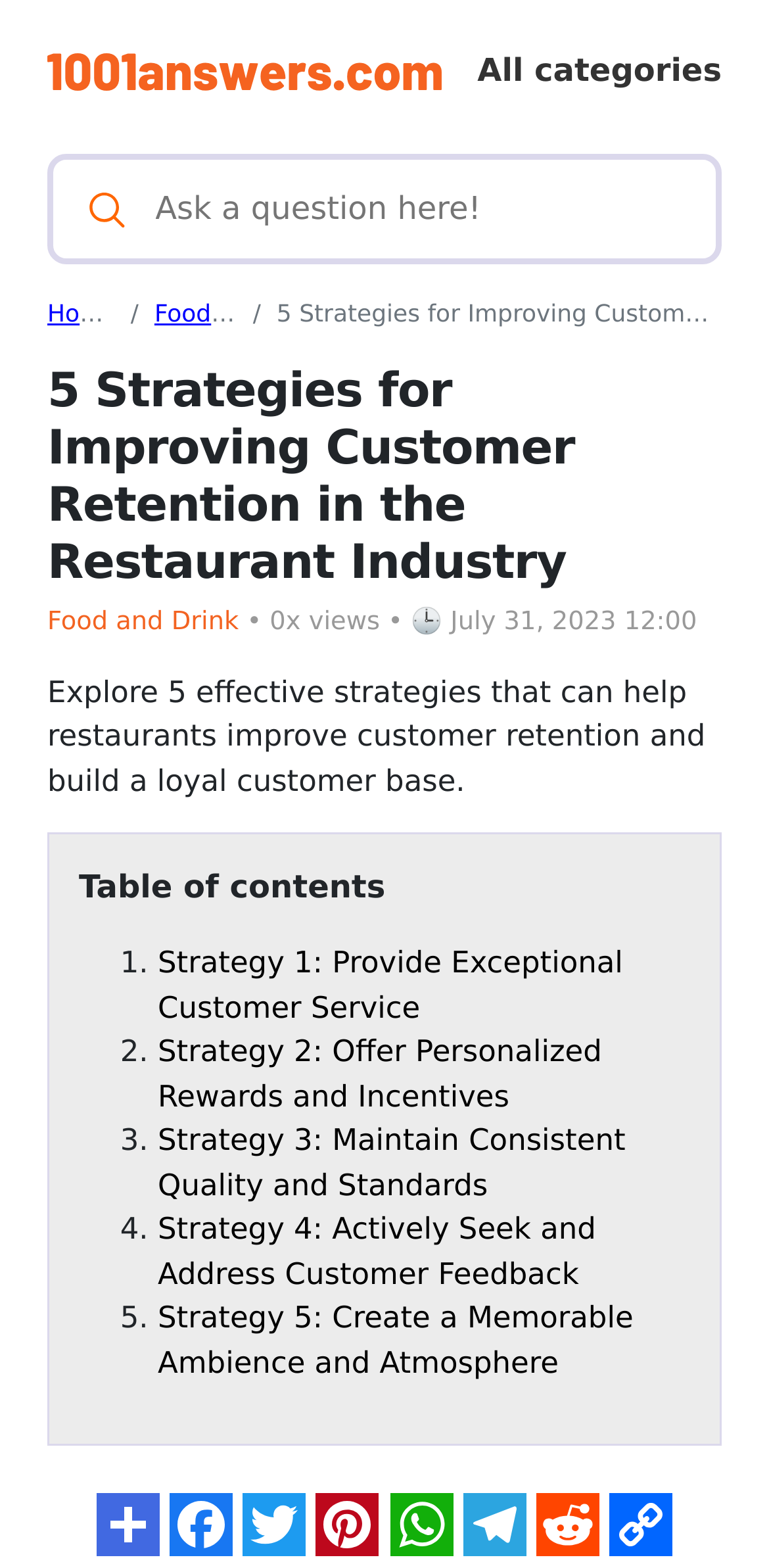Provide the bounding box coordinates for the UI element described in this sentence: "Kirsten Reneau". The coordinates should be four float values between 0 and 1, i.e., [left, top, right, bottom].

None